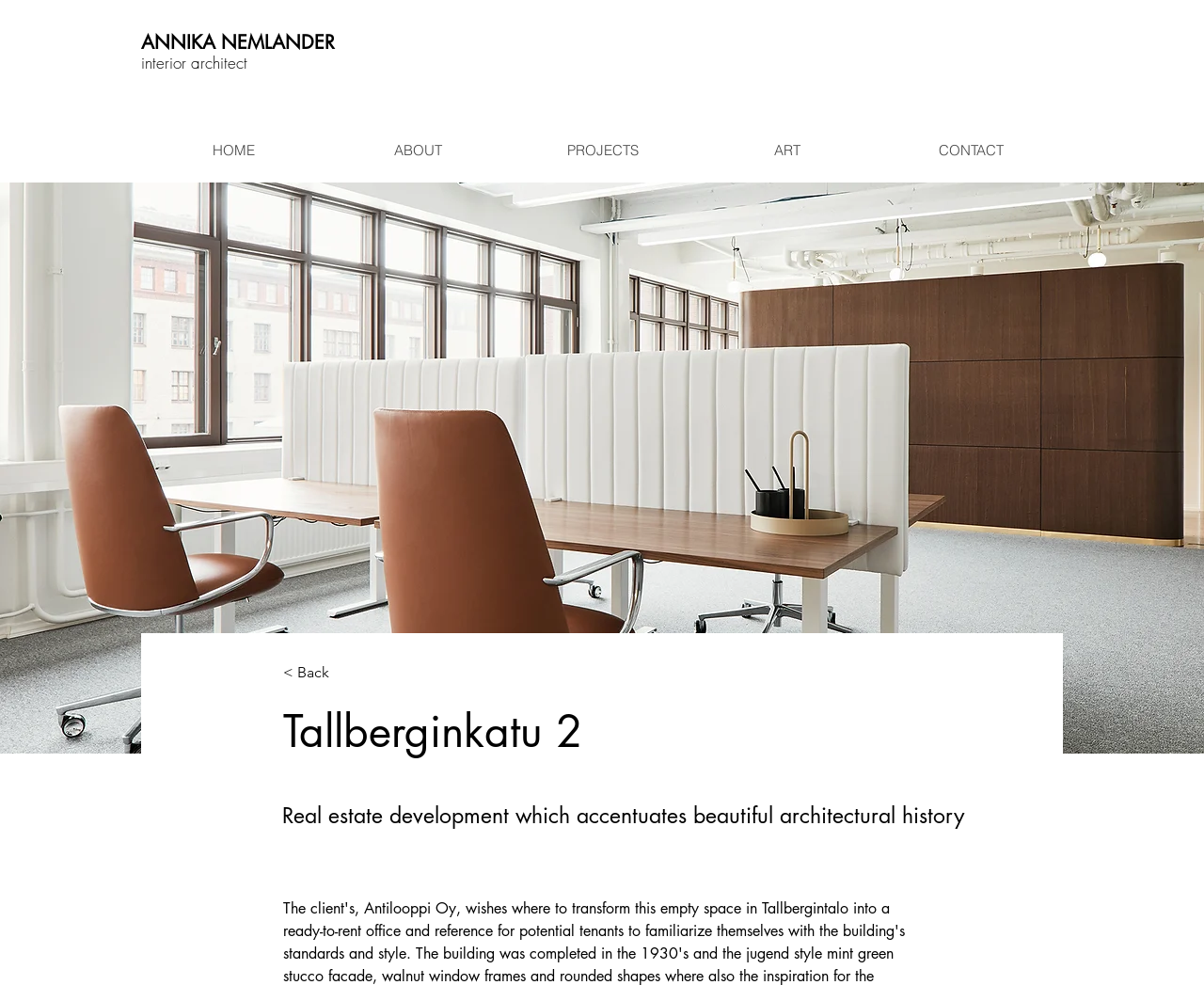Produce a meticulous description of the webpage.

The webpage appears to be a personal website or portfolio for Annika Nemlander, an interior architect. At the top of the page, there is a large heading with her name, "ANNIKA NEMLANDER", which is also a link. Below her name is a smaller heading that describes her profession, "interior architect".

To the right of her name and profession, there is a navigation menu labeled "Site" that contains links to different sections of the website, including "HOME", "ABOUT", "PROJECTS", "ART", and "CONTACT". The "PROJECTS" link has a dropdown menu indicated by a hidden accessibility submenu indication.

Below the navigation menu, there is a link that says "< Back", which suggests that it may be a back button to a previous page or section. Next to the back button, there is a large heading that repeats the title "Tallberginkatu 2", which is the same as the meta description.

Underneath the heading, there is a paragraph of text that describes a real estate development project that focuses on preserving beautiful architectural history. At the very bottom of the page, there is an empty heading element, which may be a placeholder or a formatting element.

Overall, the webpage appears to be a simple and clean design that showcases Annika Nemlander's work and expertise as an interior architect.